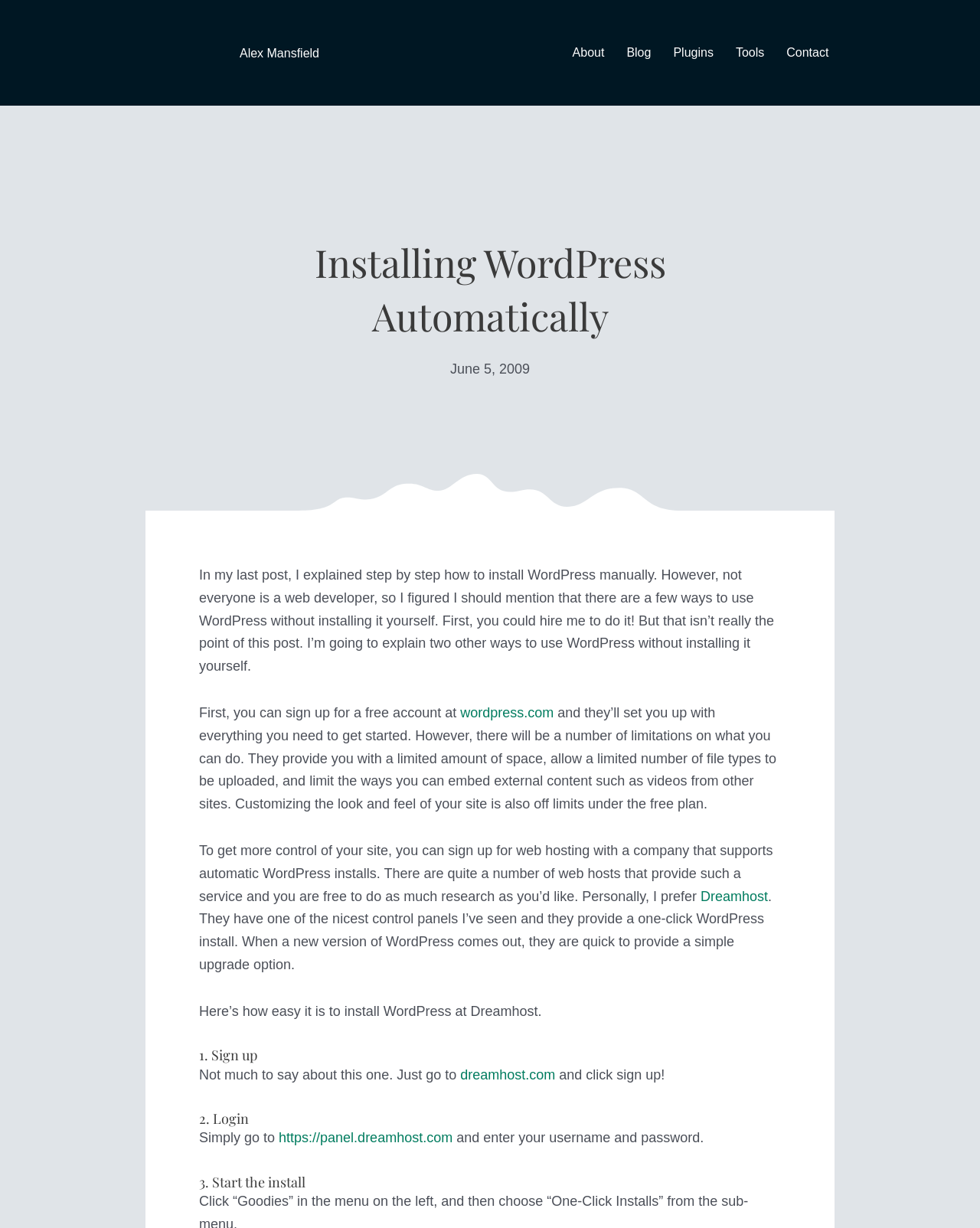What is the alternative to hiring the author to install WordPress?
Look at the image and provide a short answer using one word or a phrase.

Two other ways